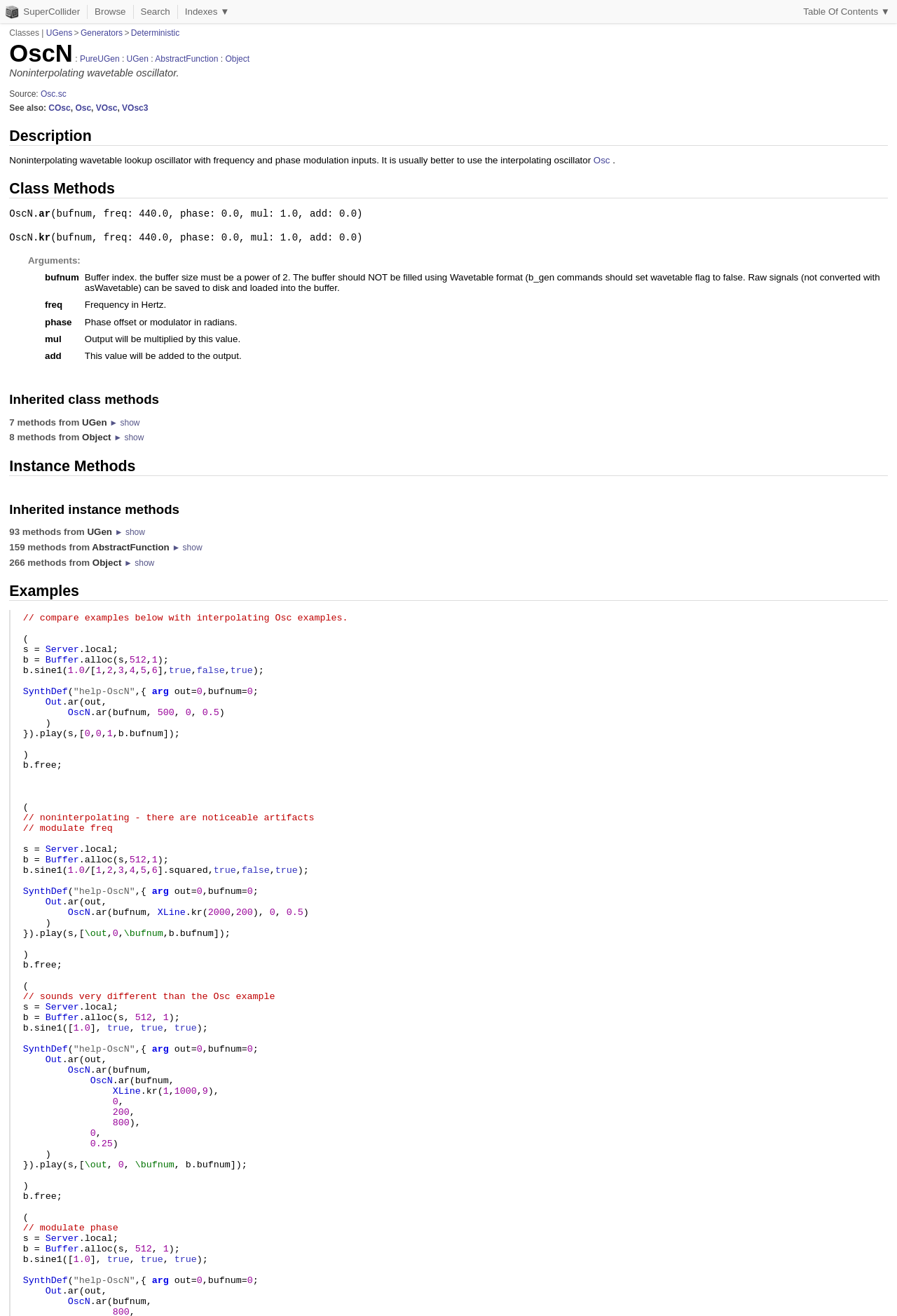Locate the primary headline on the webpage and provide its text.

OscN : PureUGen : UGen : AbstractFunction : Object